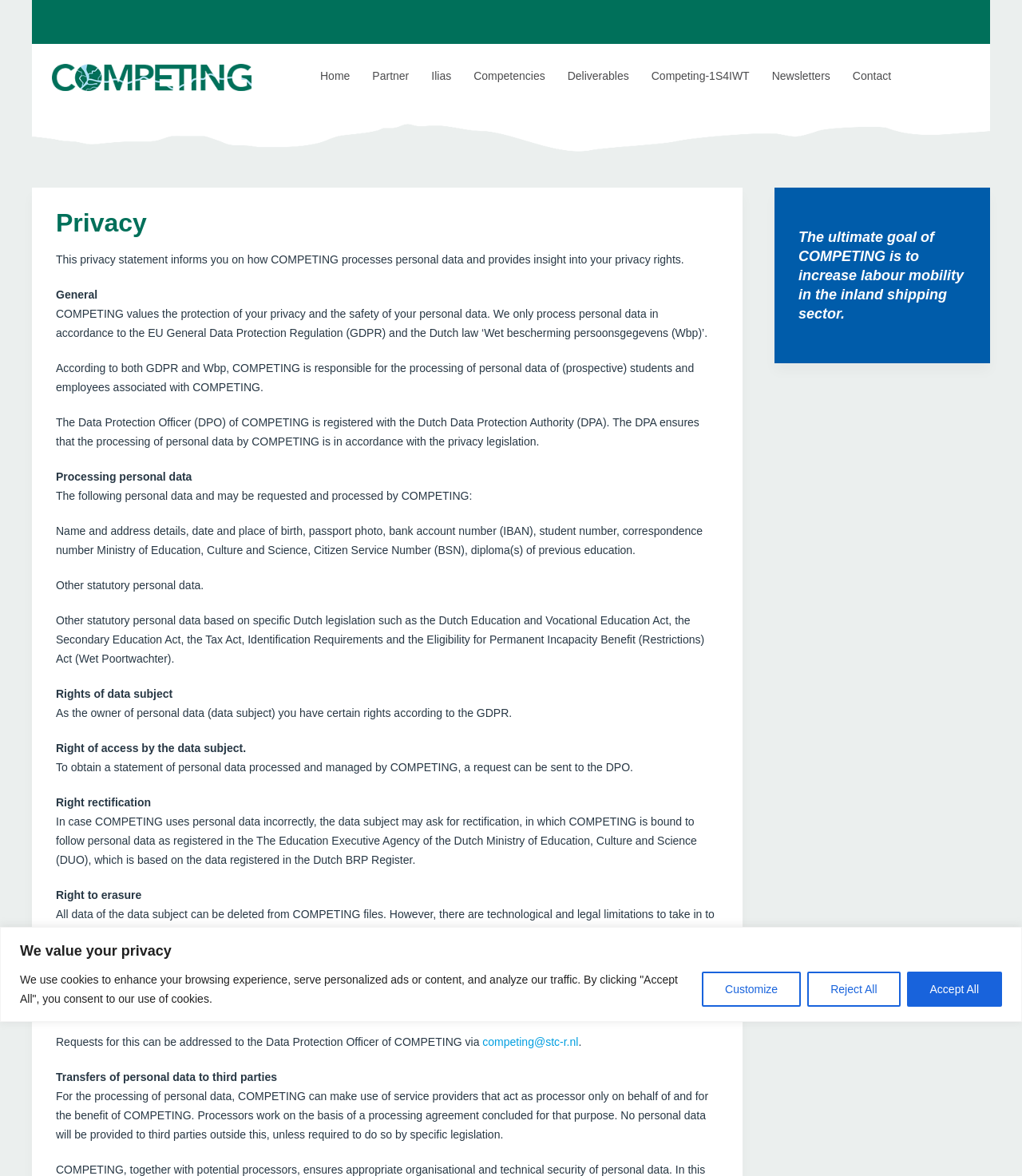Specify the bounding box coordinates of the area to click in order to execute this command: 'Click the Contact link'. The coordinates should consist of four float numbers ranging from 0 to 1, and should be formatted as [left, top, right, bottom].

[0.823, 0.051, 0.883, 0.078]